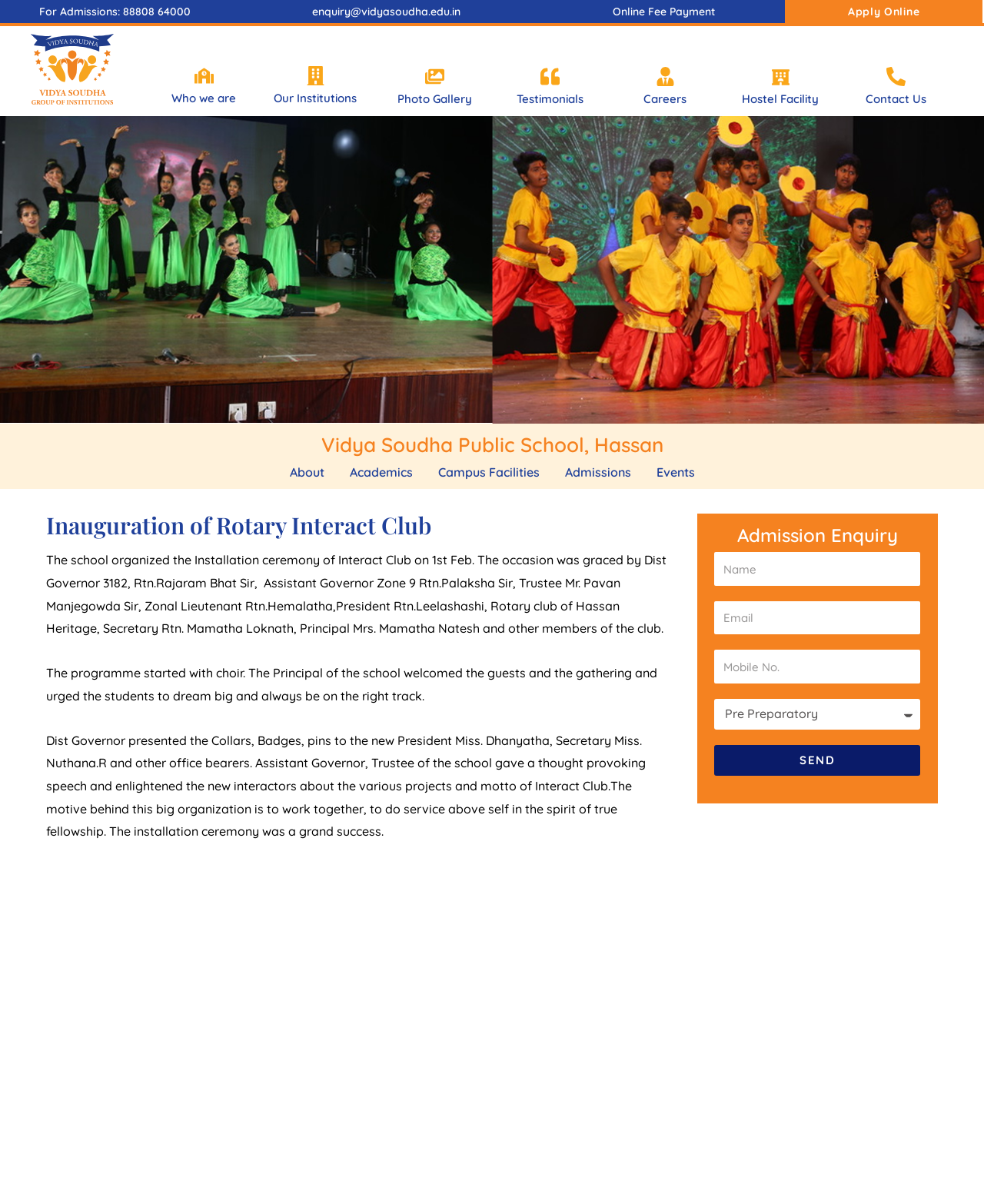Identify the bounding box for the element characterized by the following description: "Online Fee Payment".

[0.623, 0.004, 0.727, 0.015]